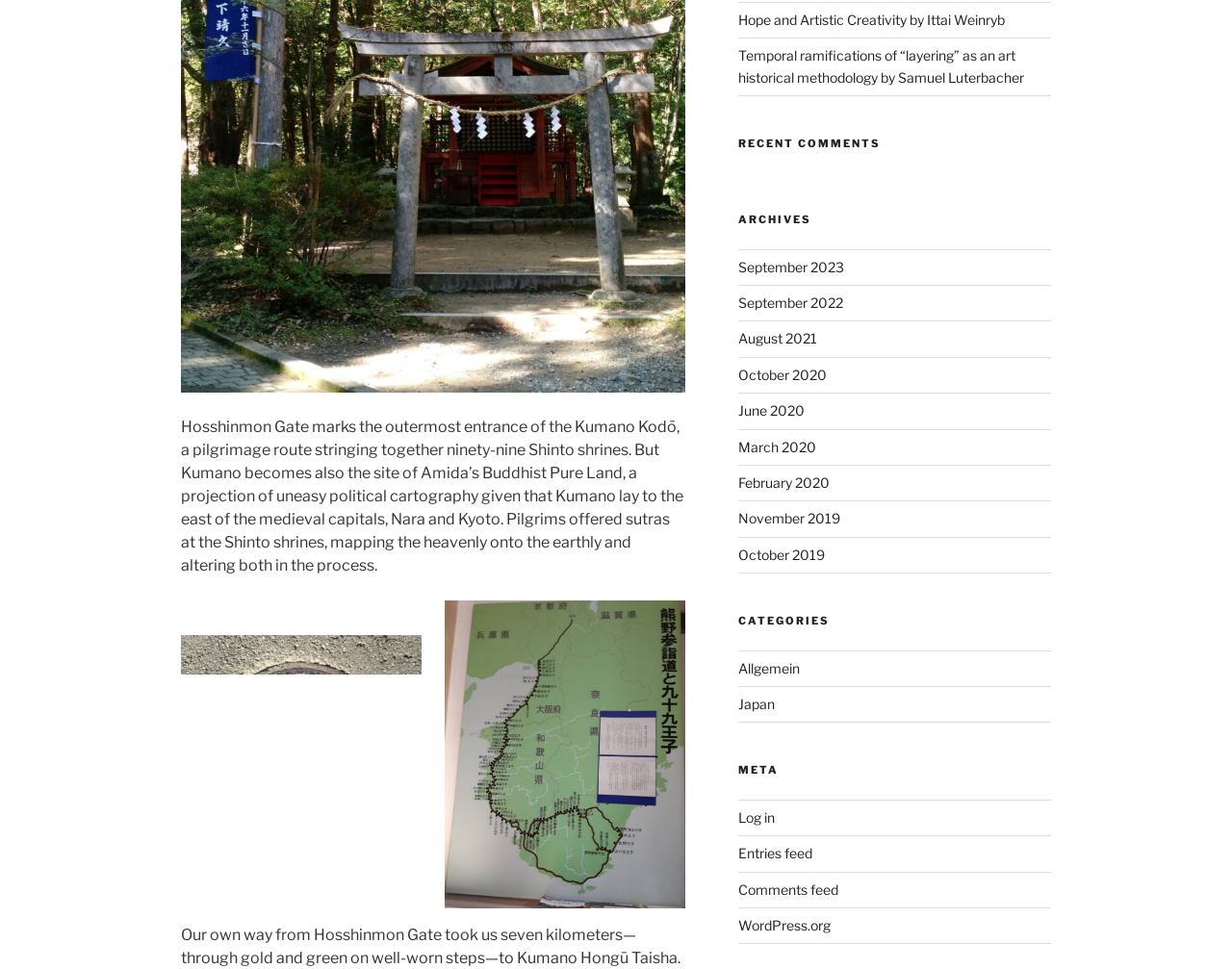Find and provide the bounding box coordinates for the UI element described here: "June 2020". The coordinates should be given as four float numbers between 0 and 1: [left, top, right, bottom].

[0.599, 0.415, 0.653, 0.432]